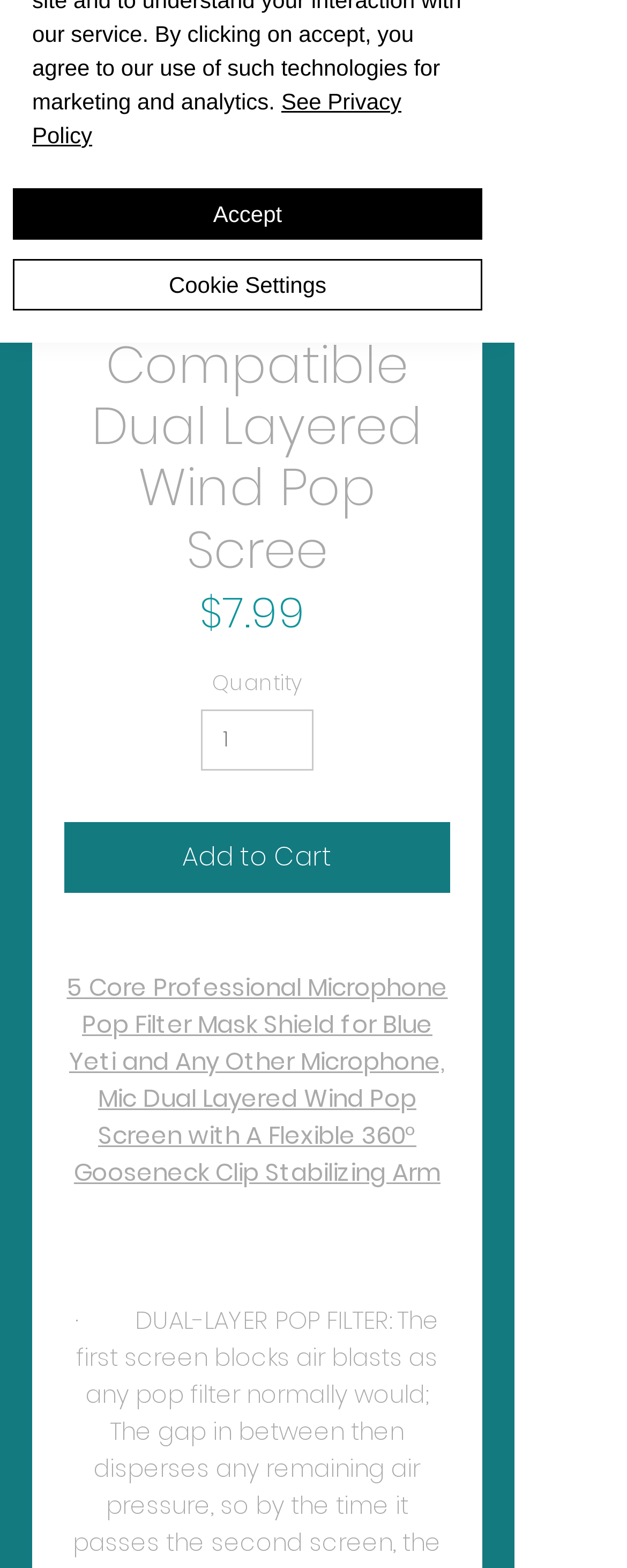Bounding box coordinates must be specified in the format (top-left x, top-left y, bottom-right x, bottom-right y). All values should be floating point numbers between 0 and 1. What are the bounding box coordinates of the UI element described as: input value="1" aria-label="Quantity" value="1"

[0.319, 0.453, 0.501, 0.491]